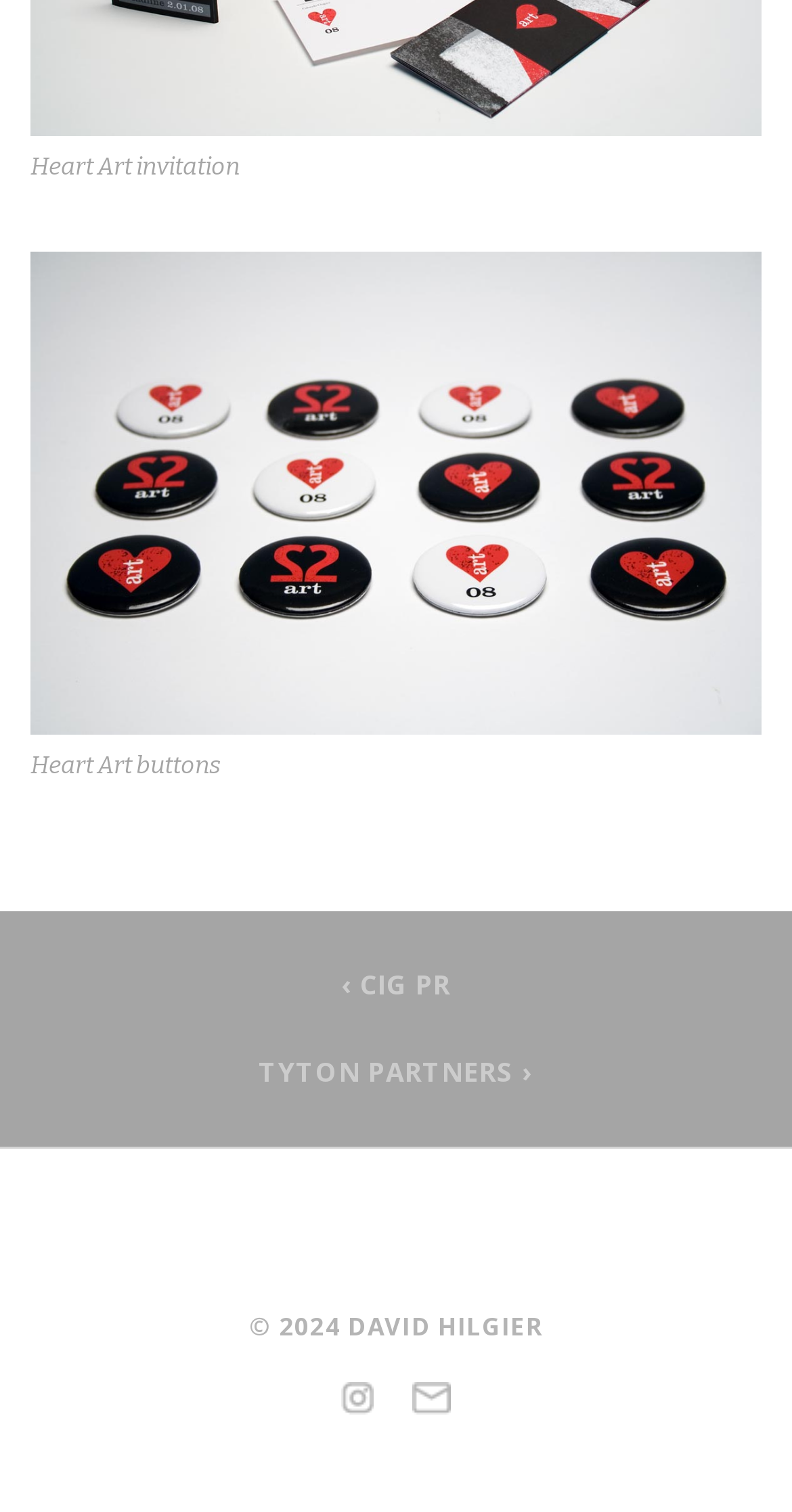Based on what you see in the screenshot, provide a thorough answer to this question: What is the email address provided?

The email address can be found at the bottom of the webpage, where it says 'EMAIL: HELLO@THEVIALE.NET', providing a way to contact the artist or webpage owner.